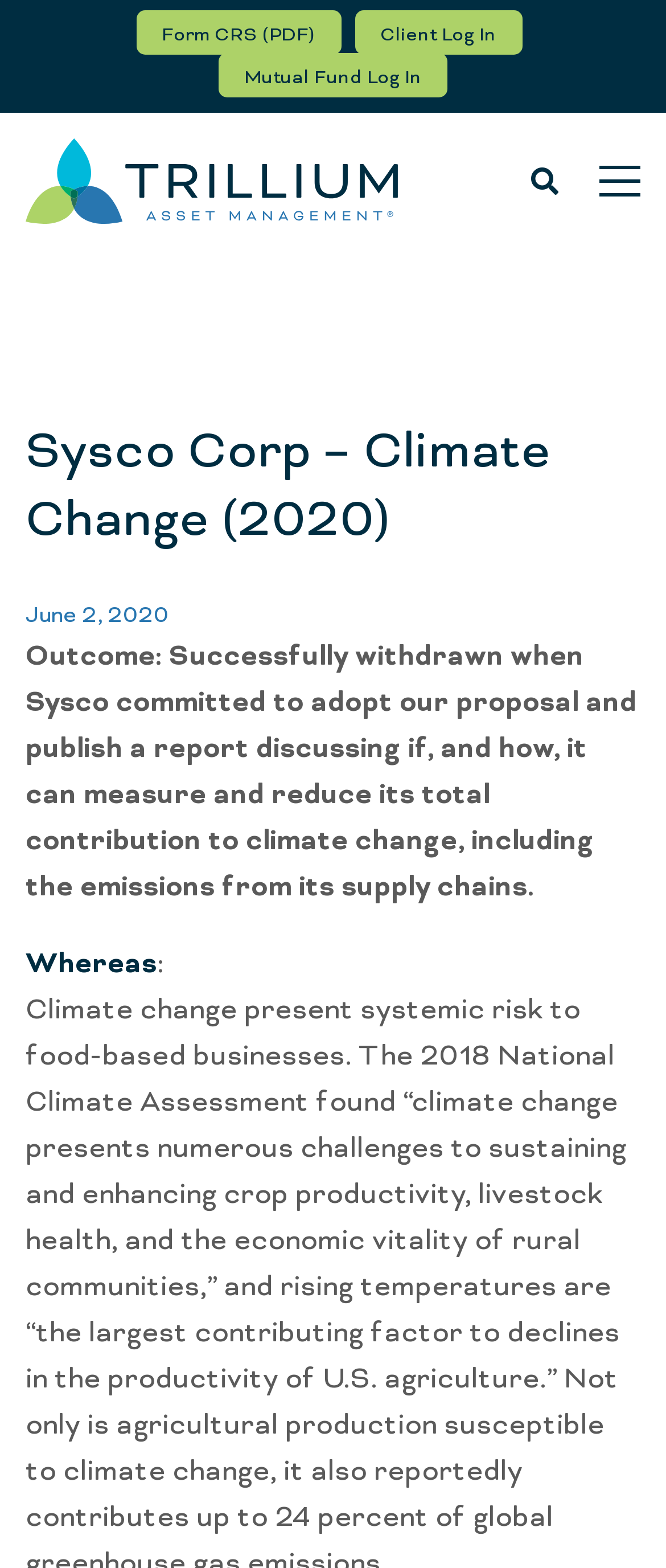Describe the webpage in detail, including text, images, and layout.

The webpage is about Sysco Corp's climate change report in 2020, managed by Trillium Asset Management. At the top, there are four links: "Form CRS (PDF)" and "Client Log In" on the left, and "Mutual Fund Log In" and "Trillium Asset Management" on the right. The "Trillium Asset Management" link has an accompanying image with the same name.

Below these links, there is a heading that reads "Sysco Corp – Climate Change (2020)". Underneath the heading, there is a date "June 2, 2020". Following the date, there is a paragraph of text that describes the outcome of a proposal, which was successfully withdrawn when Sysco Corp committed to adopting the proposal and publishing a report on measuring and reducing its contribution to climate change, including emissions from its supply chains.

Further down, there is another line of text that reads "Whereas". On the top-right corner, there is a small icon represented by "\uf002".